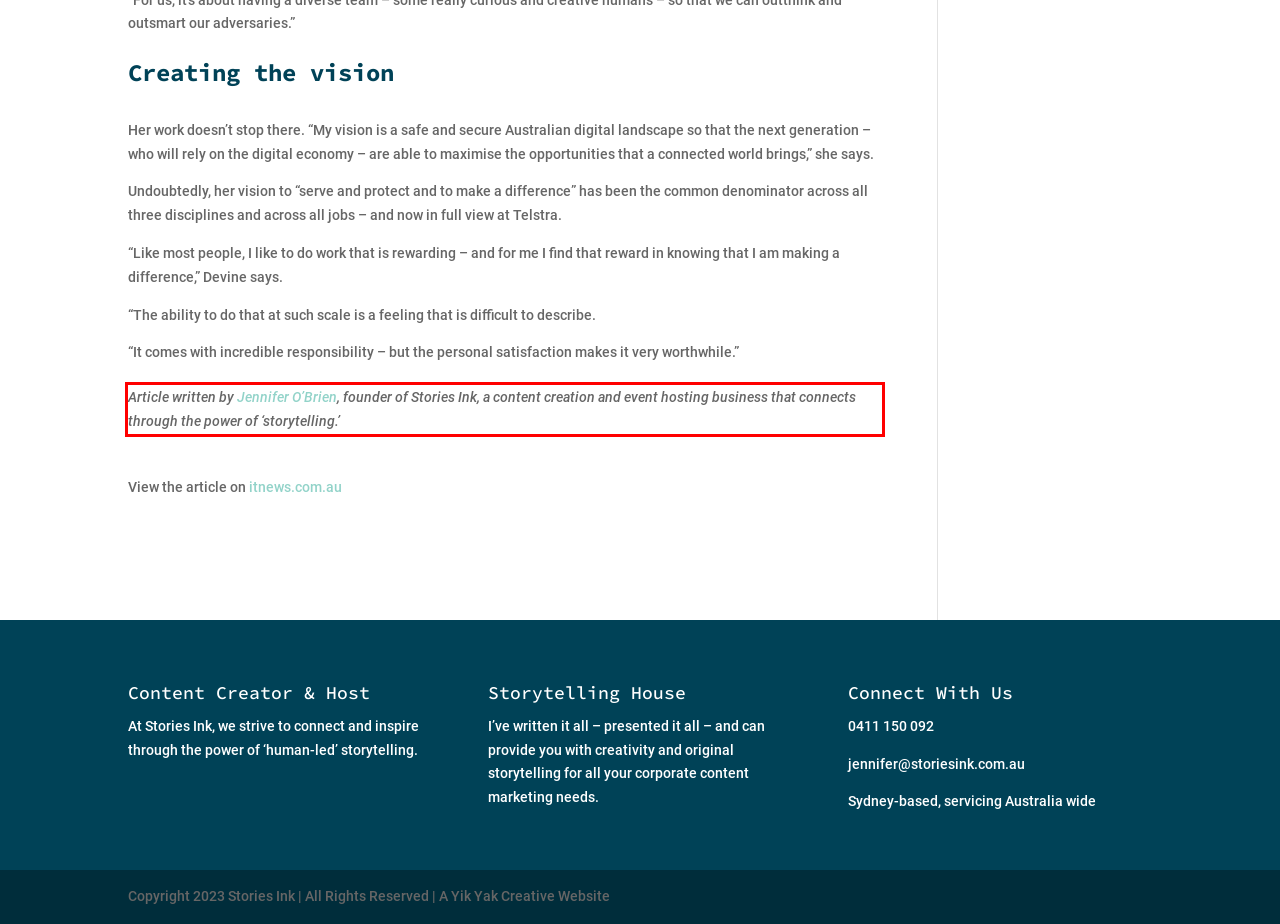Please perform OCR on the text within the red rectangle in the webpage screenshot and return the text content.

Article written by Jennifer O’Brien, founder of Stories Ink, a content creation and event hosting business that connects through the power of ‘storytelling.’